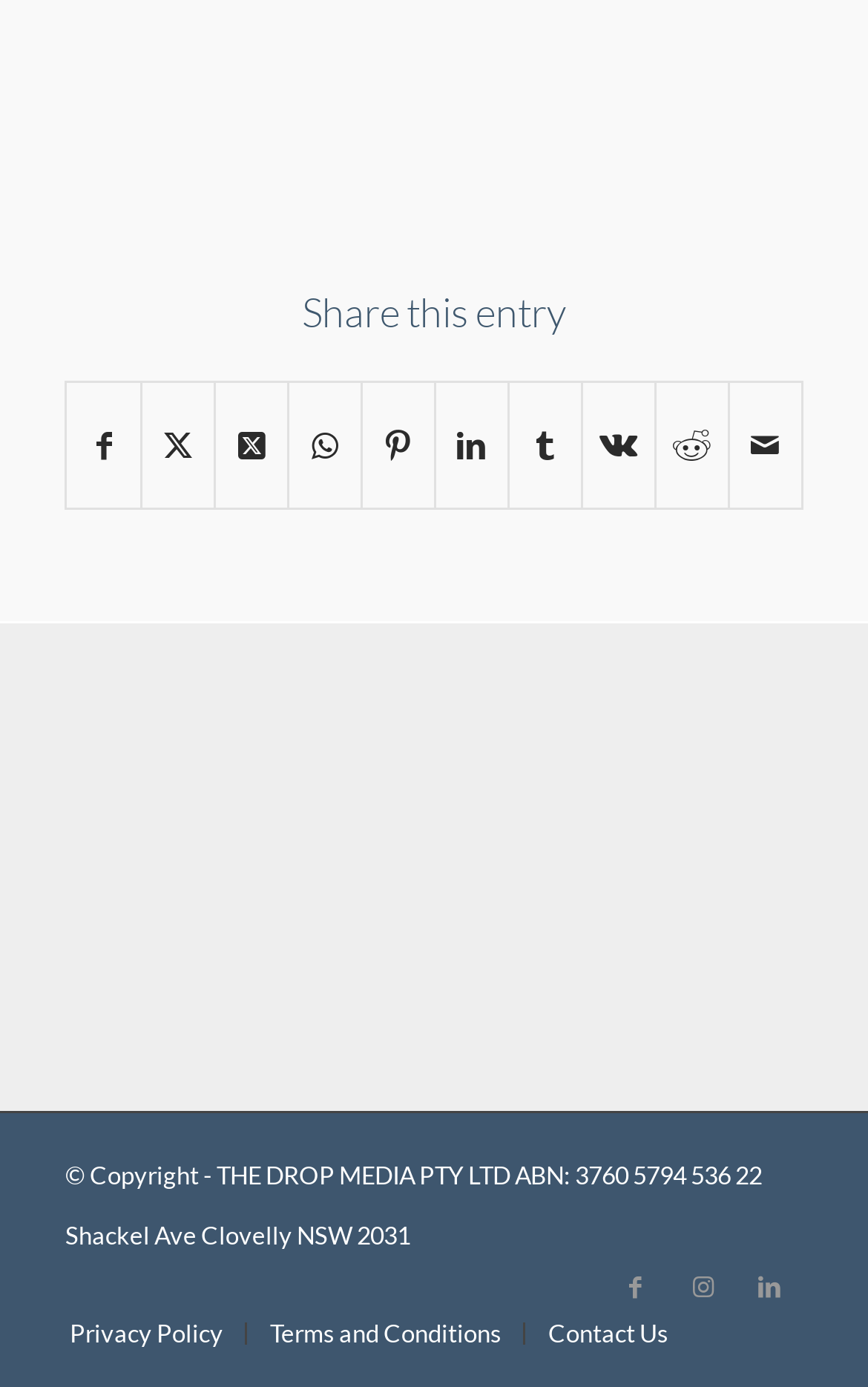Pinpoint the bounding box coordinates of the clickable element to carry out the following instruction: "Contact Us."

[0.631, 0.95, 0.77, 0.971]